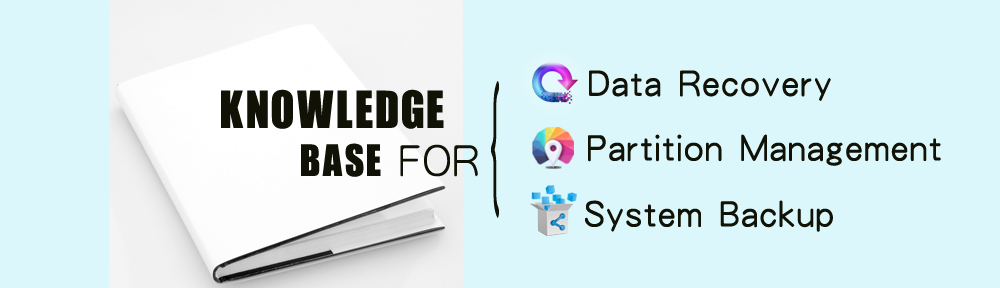Please give a short response to the question using one word or a phrase:
What is the purpose of the content?

Knowledge base